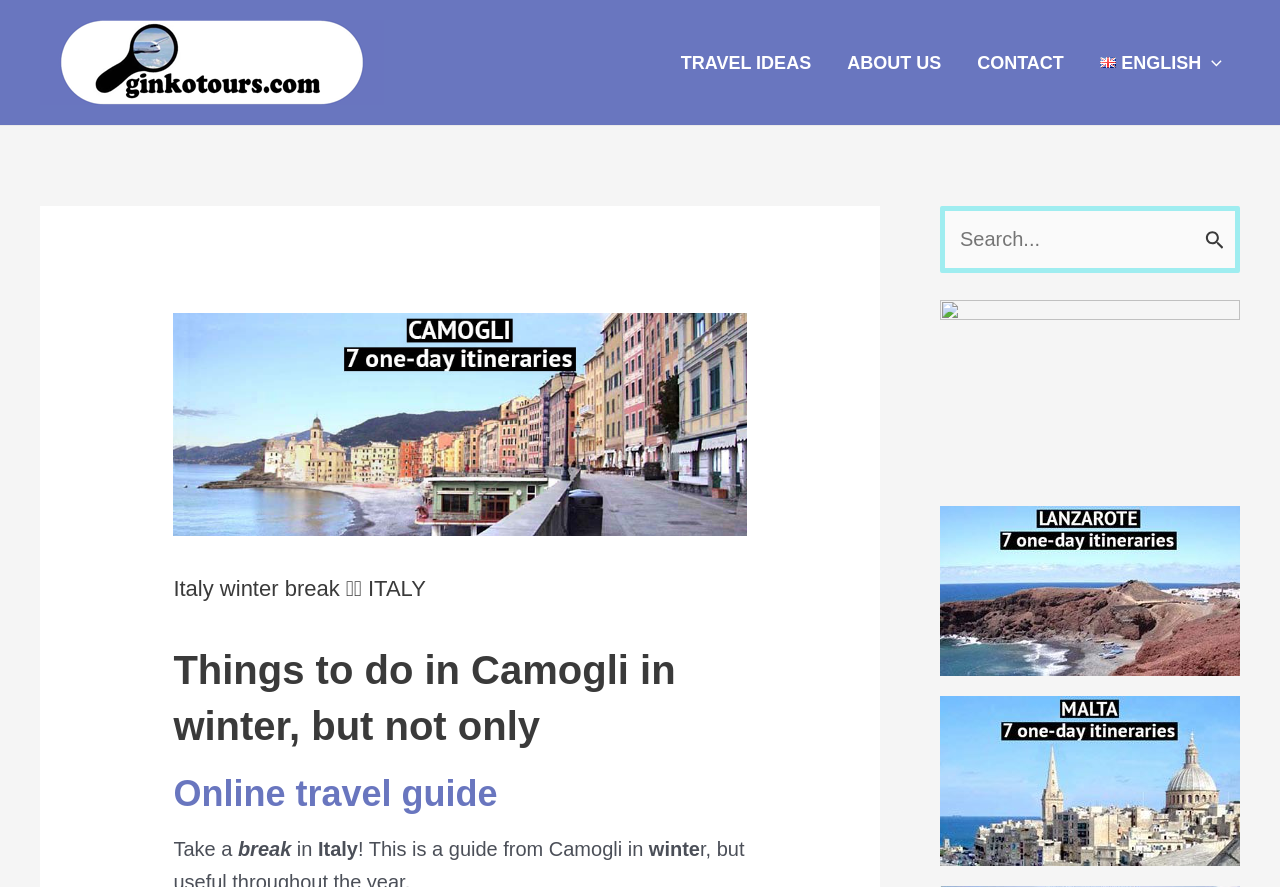What type of guide is this webpage?
Please respond to the question with as much detail as possible.

The webpage's content, including the headings and text, indicates that it is an online travel guide, providing information and suggestions for travelers visiting Camogli and its surroundings.